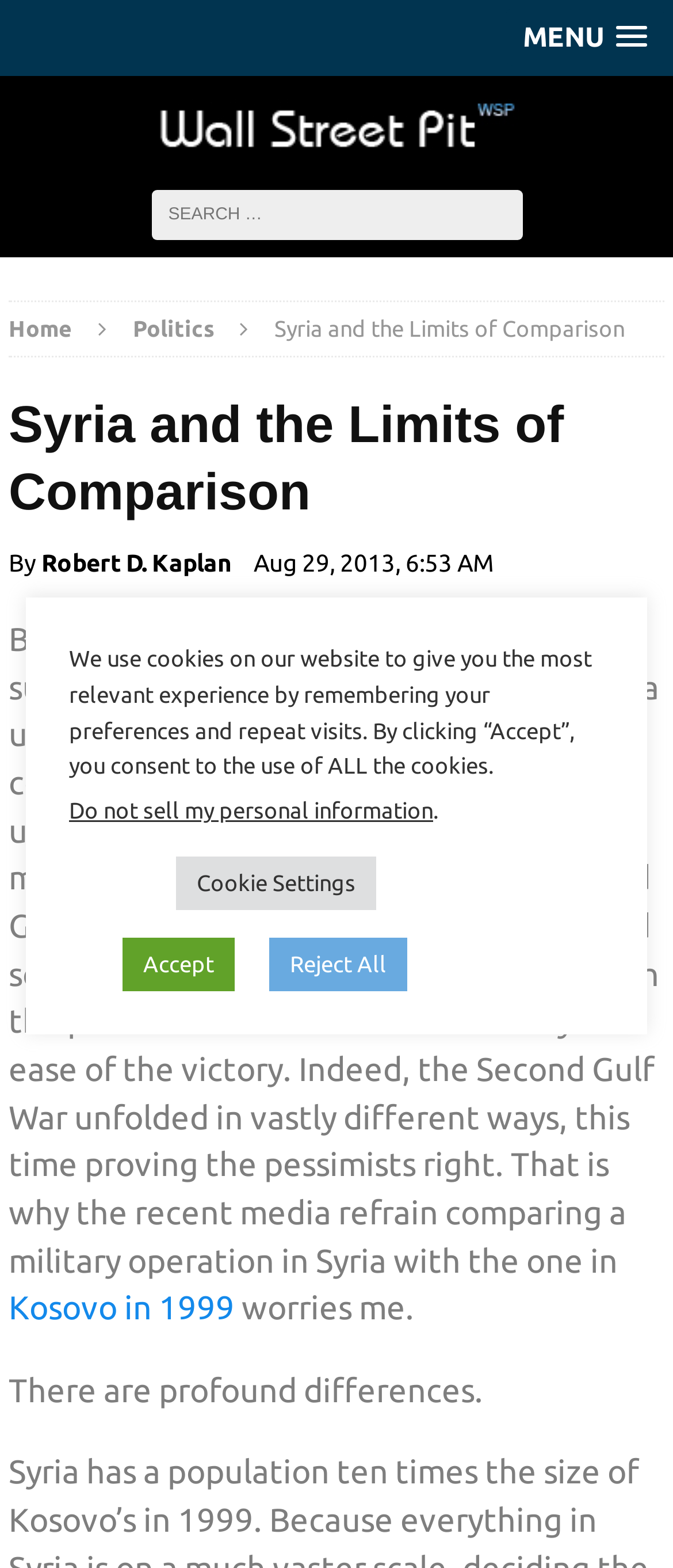What is the date of this article?
Answer the question with detailed information derived from the image.

I found the date by looking at the text below the title 'Syria and the Limits of Comparison', which says 'Aug 29, 2013, 6:53 AM'.